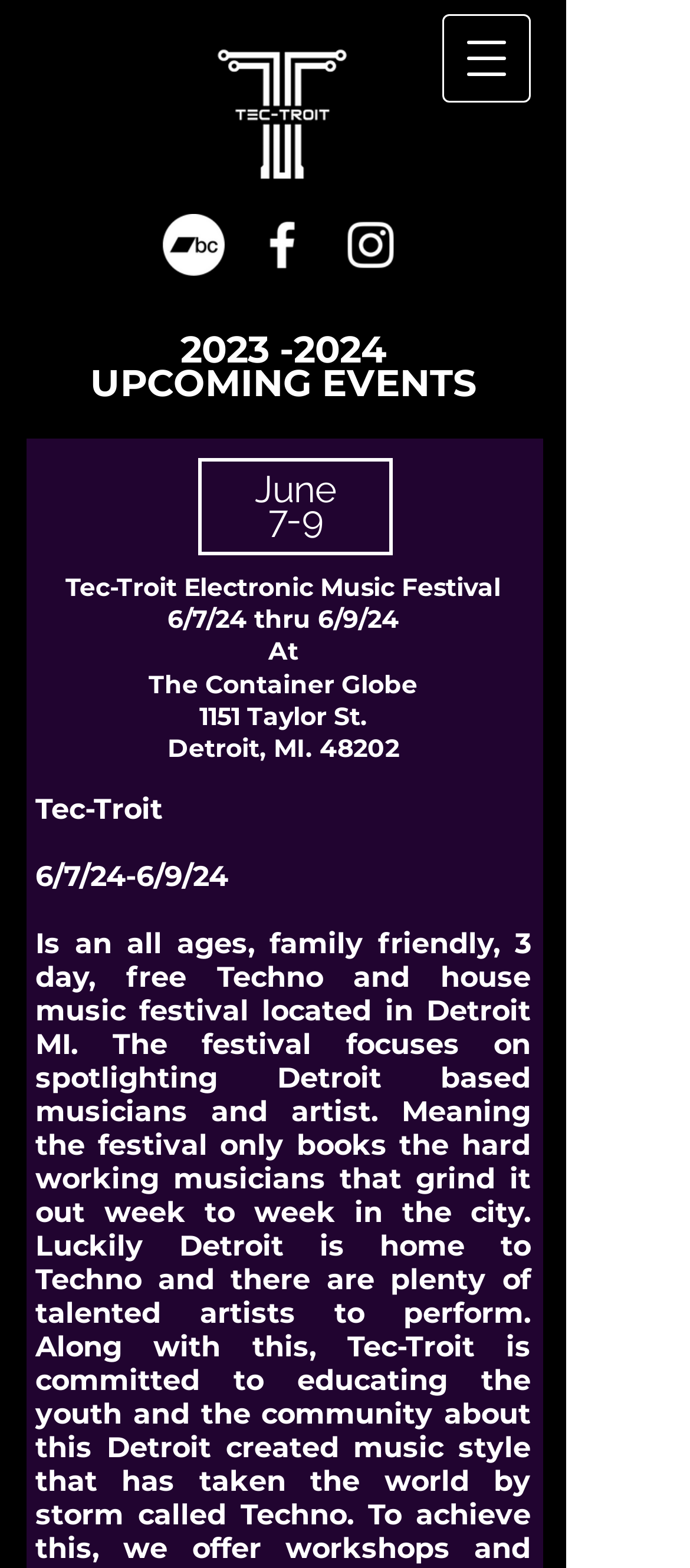Respond to the question below with a concise word or phrase:
What social media platform has a white icon?

Facebook